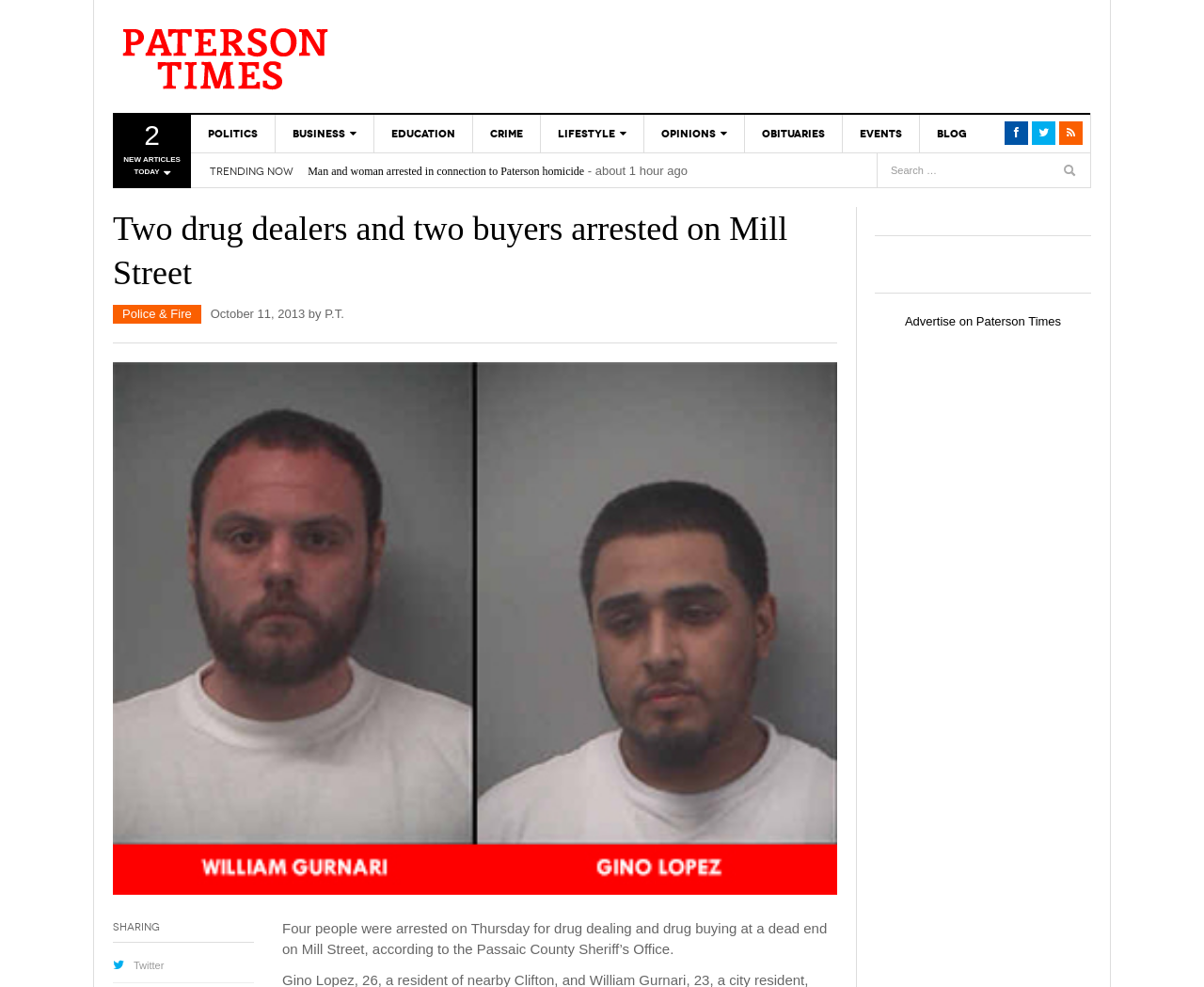Using the provided element description, identify the bounding box coordinates as (top-left x, top-left y, bottom-right x, bottom-right y). Ensure all values are between 0 and 1. Description: Guest Commentary

[0.551, 0.222, 0.668, 0.251]